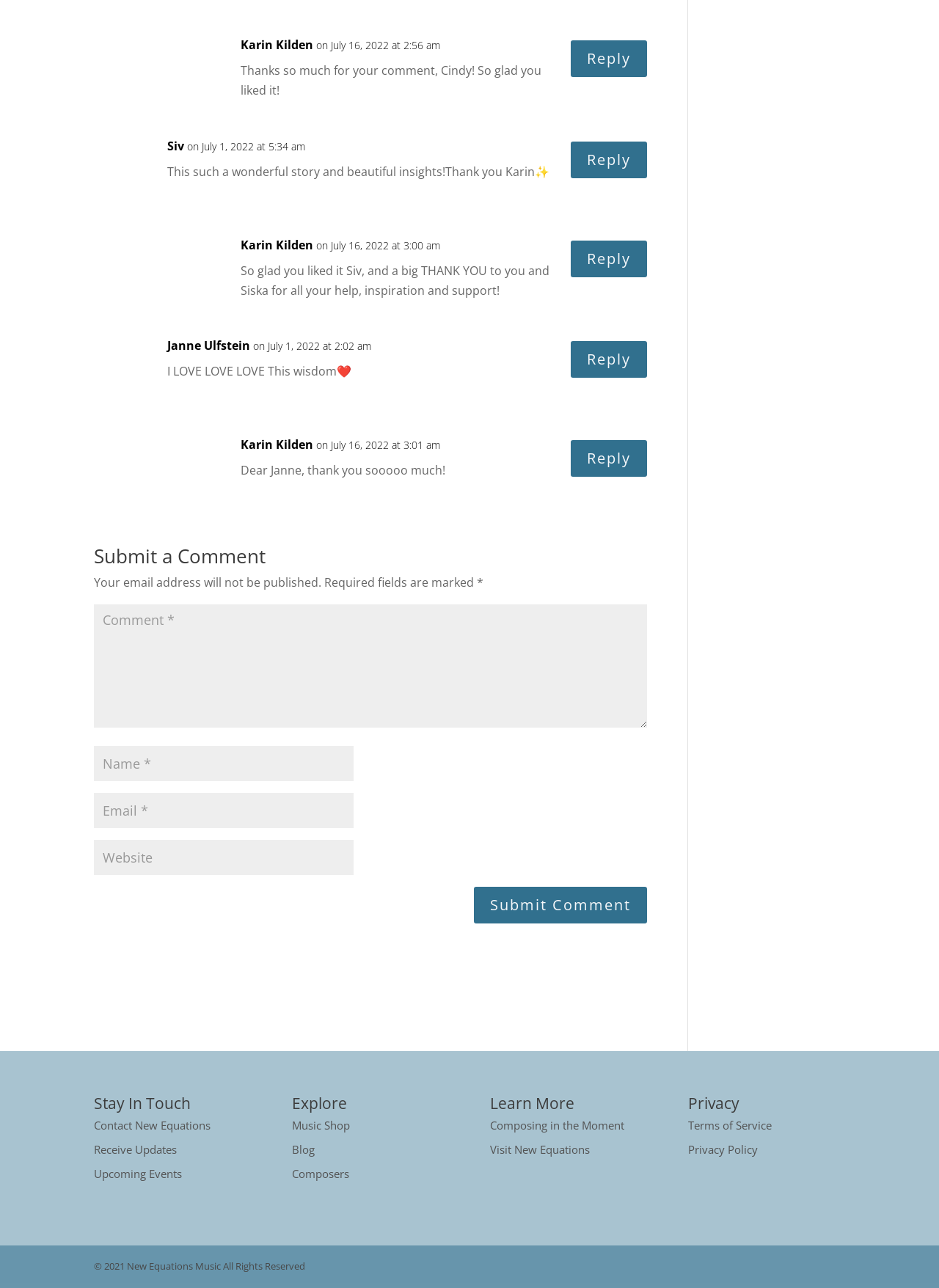Given the description: "Wix.com", determine the bounding box coordinates of the UI element. The coordinates should be formatted as four float numbers between 0 and 1, [left, top, right, bottom].

None